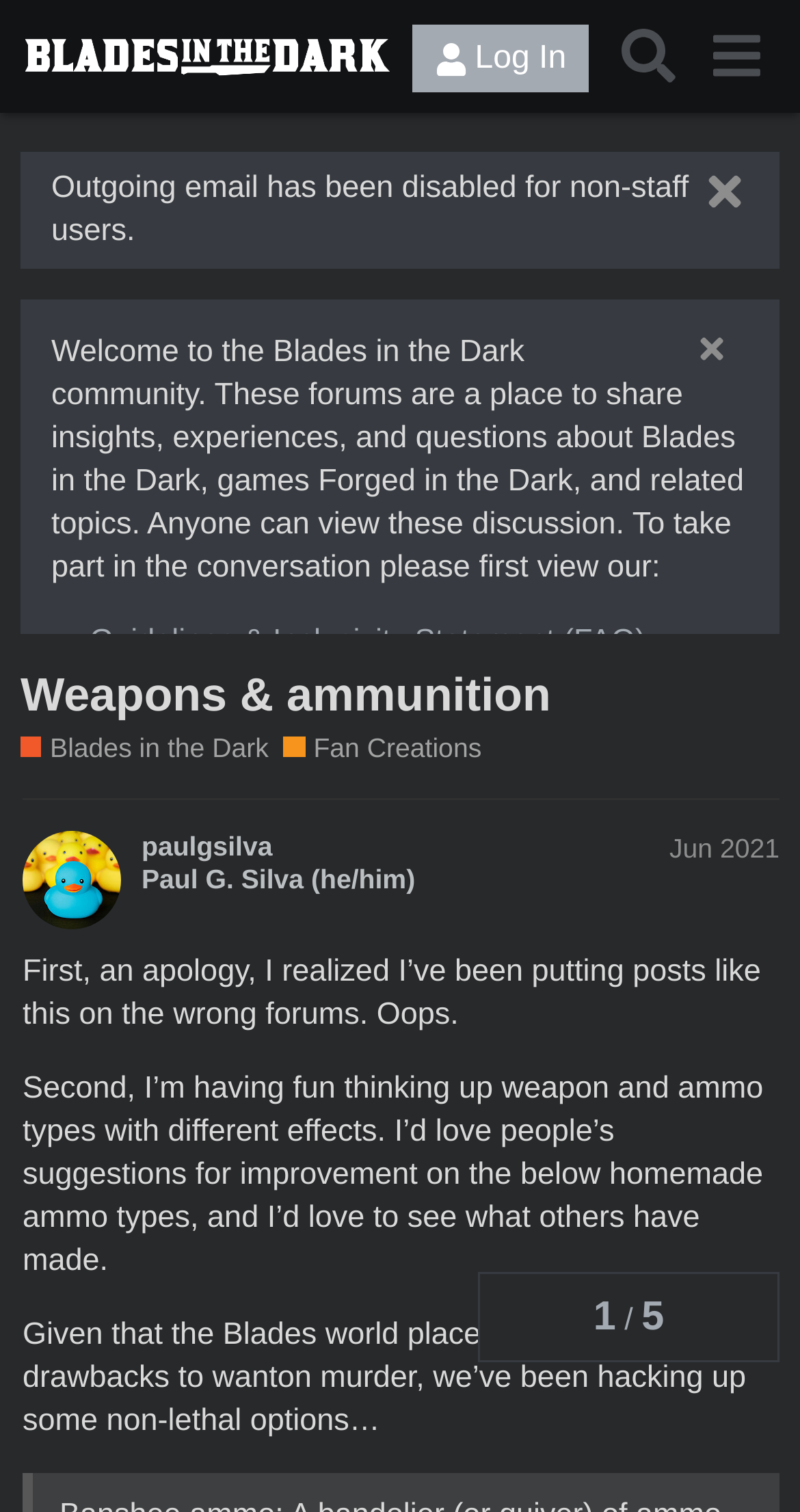Locate the bounding box coordinates of the clickable region necessary to complete the following instruction: "Read the post by 'paulgsilva'". Provide the coordinates in the format of four float numbers between 0 and 1, i.e., [left, top, right, bottom].

[0.177, 0.55, 0.974, 0.592]